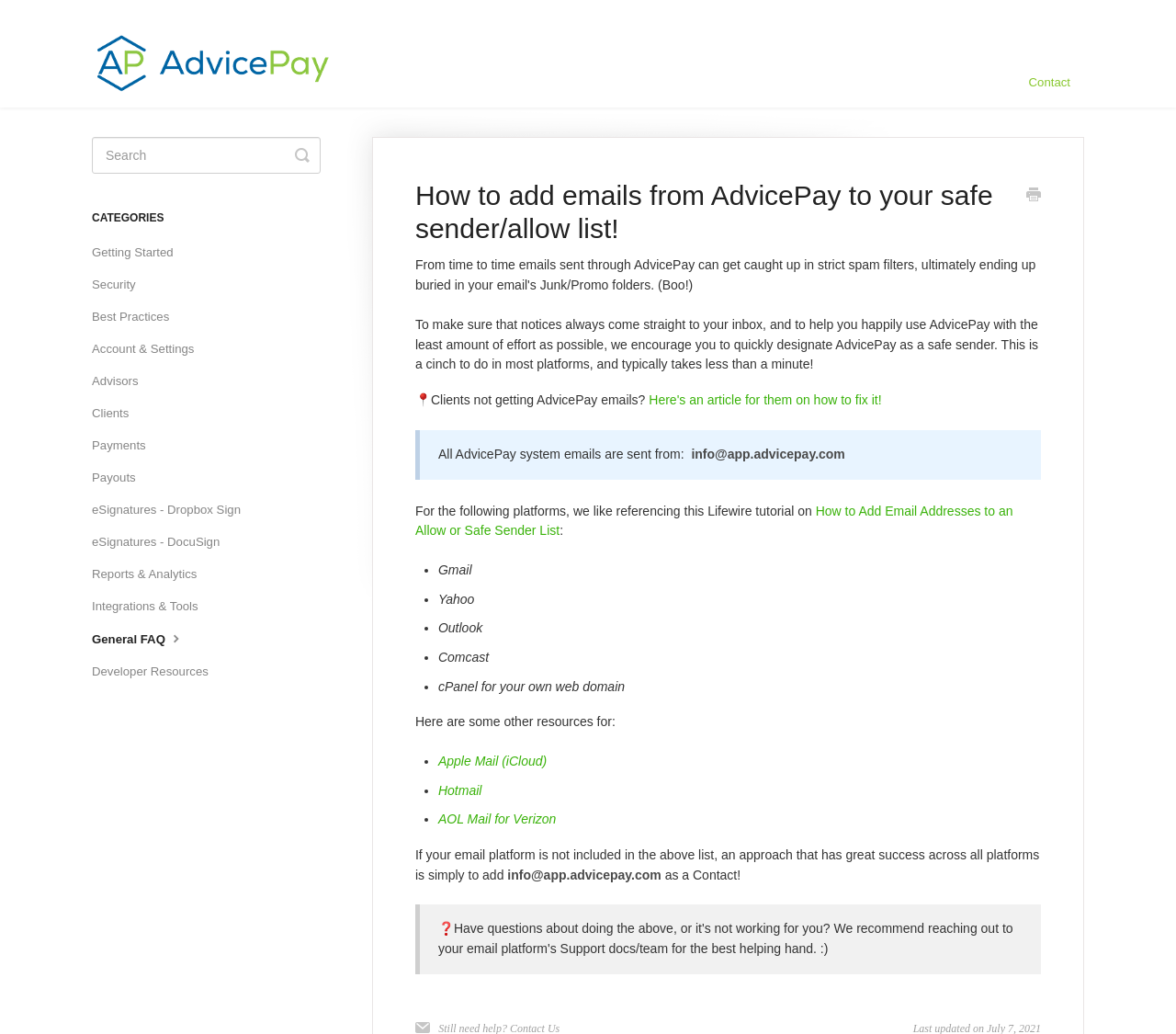By analyzing the image, answer the following question with a detailed response: What is the email address from which AdvicePay system emails are sent?

The webpage provides the email address from which AdvicePay system emails are sent, which is info@app.advicepay.com. This information is useful for adding AdvicePay to a safe sender list.